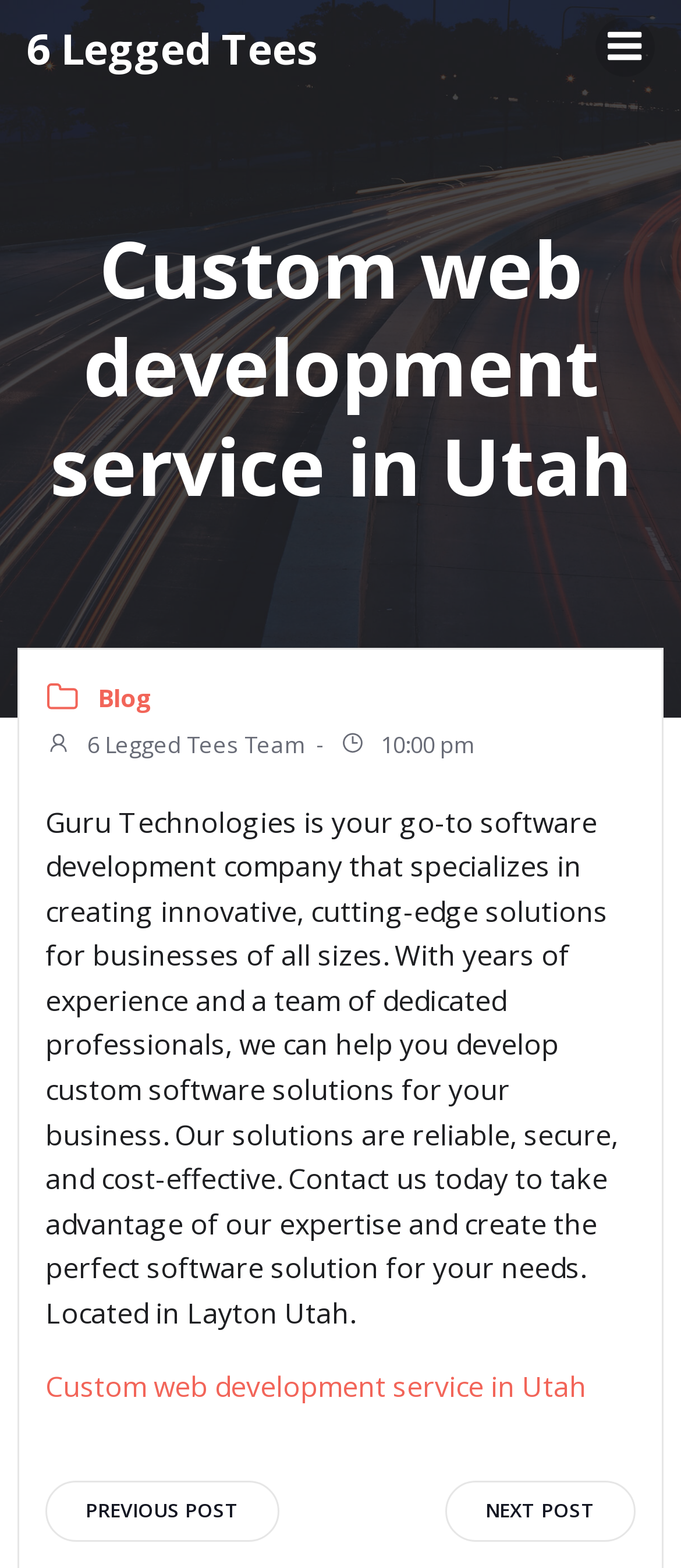Please provide the bounding box coordinates for the element that needs to be clicked to perform the instruction: "Open the Menu". The coordinates must consist of four float numbers between 0 and 1, formatted as [left, top, right, bottom].

[0.874, 0.011, 0.962, 0.049]